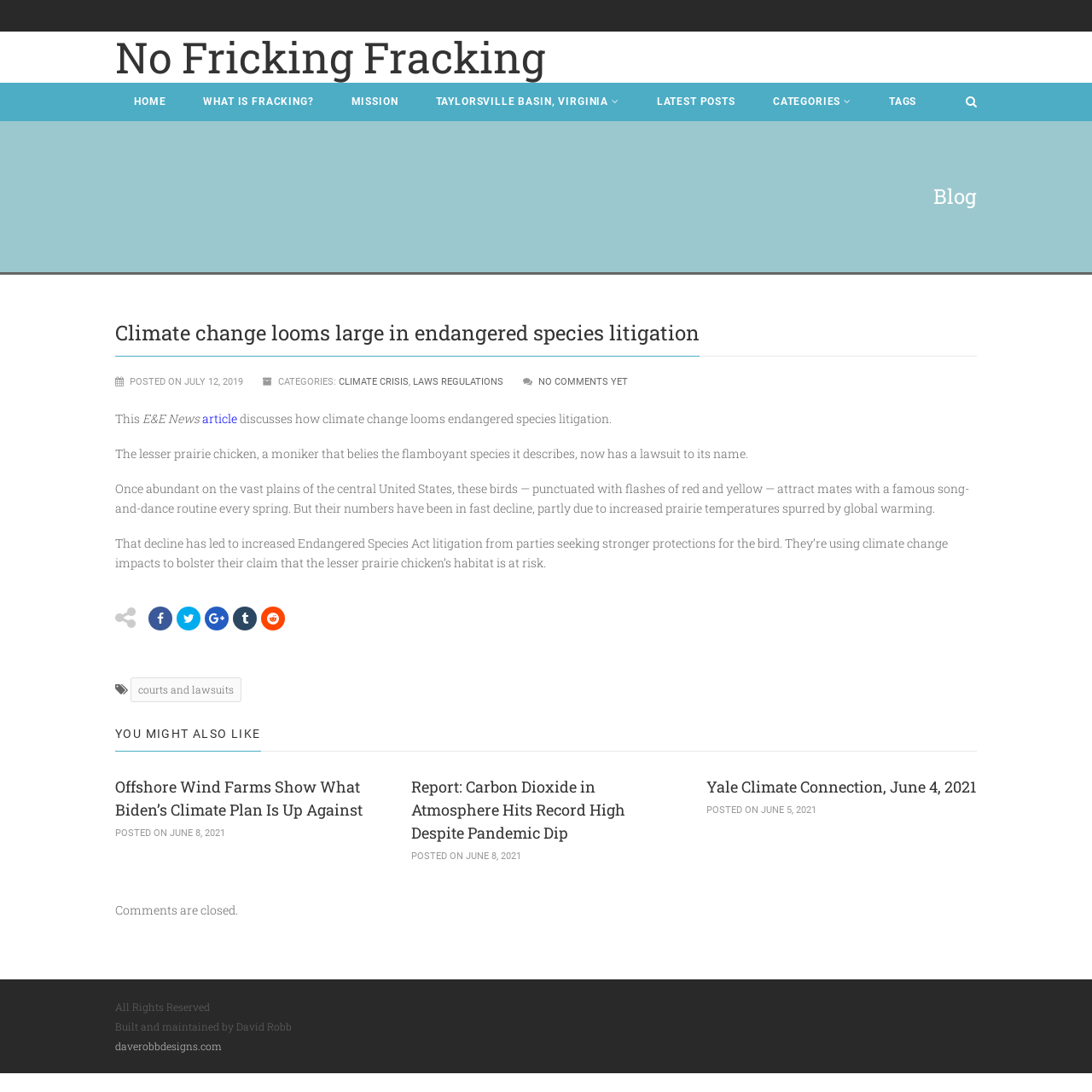What is the name of the website's author?
Examine the webpage screenshot and provide an in-depth answer to the question.

The website's footer section mentions that the website is built and maintained by David Robb, indicating that he is the author of the website.